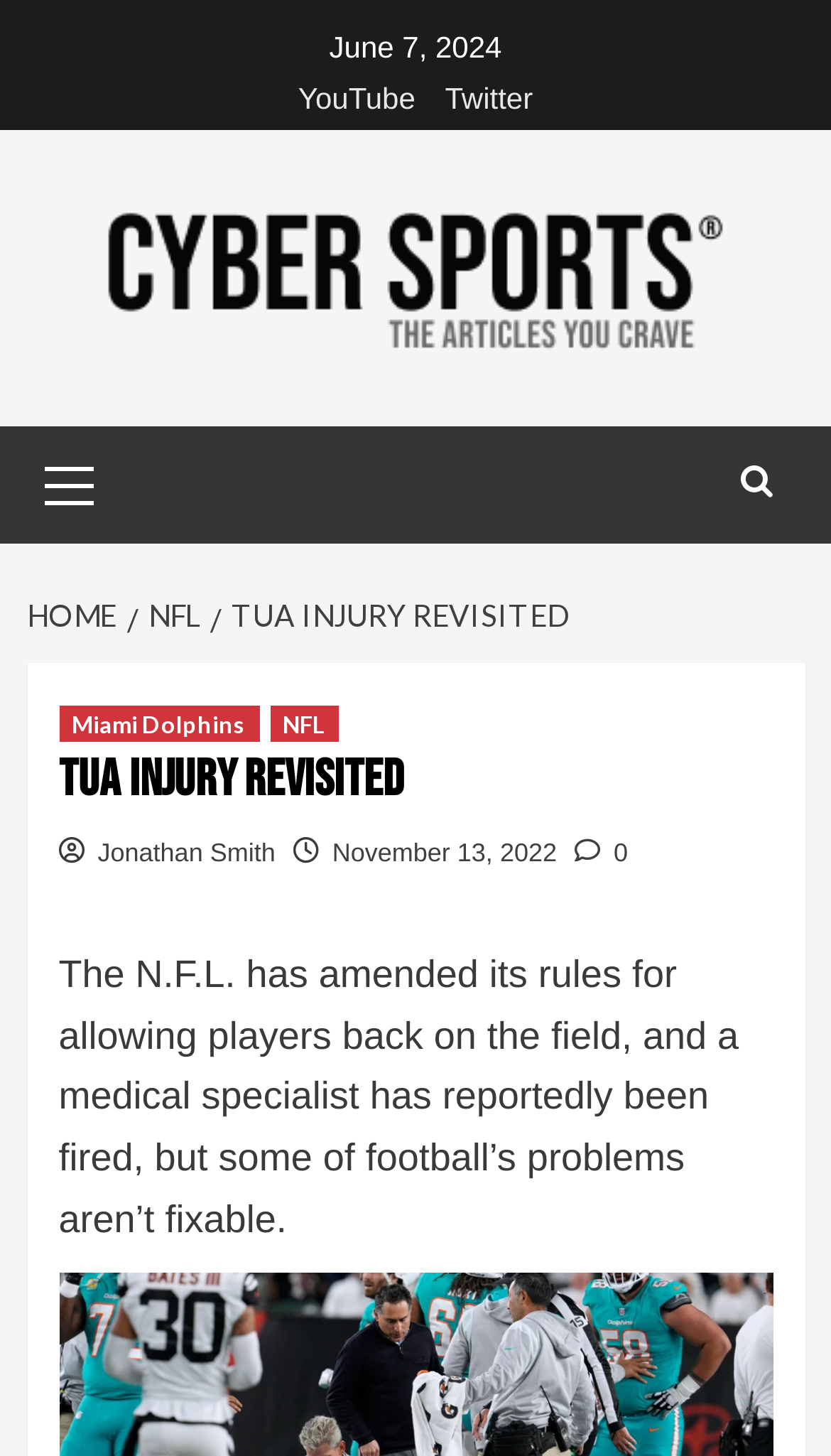Find the bounding box coordinates of the clickable area required to complete the following action: "Read about Miami Dolphins".

[0.071, 0.484, 0.312, 0.509]